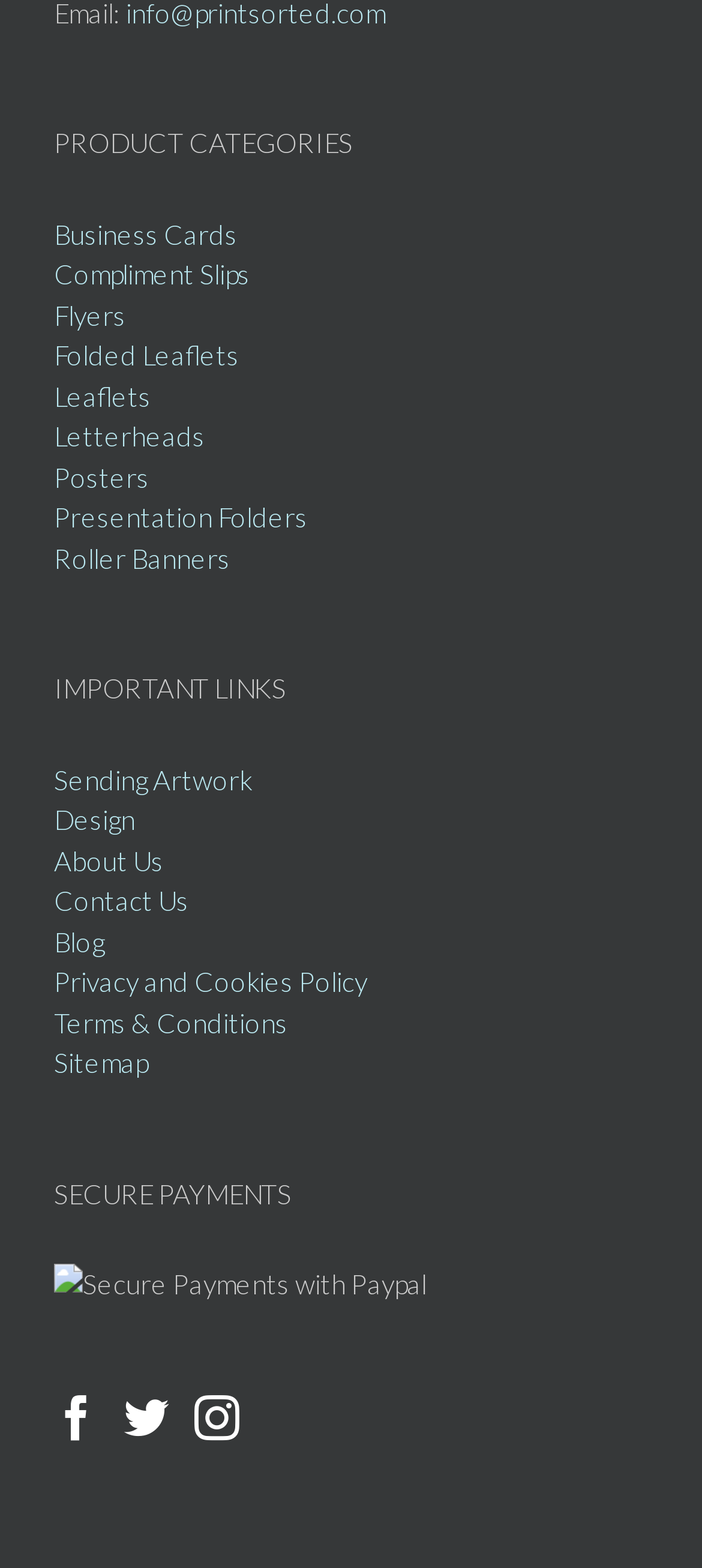Locate the bounding box coordinates of the element that should be clicked to fulfill the instruction: "Explore presentation folders".

[0.077, 0.319, 0.438, 0.34]